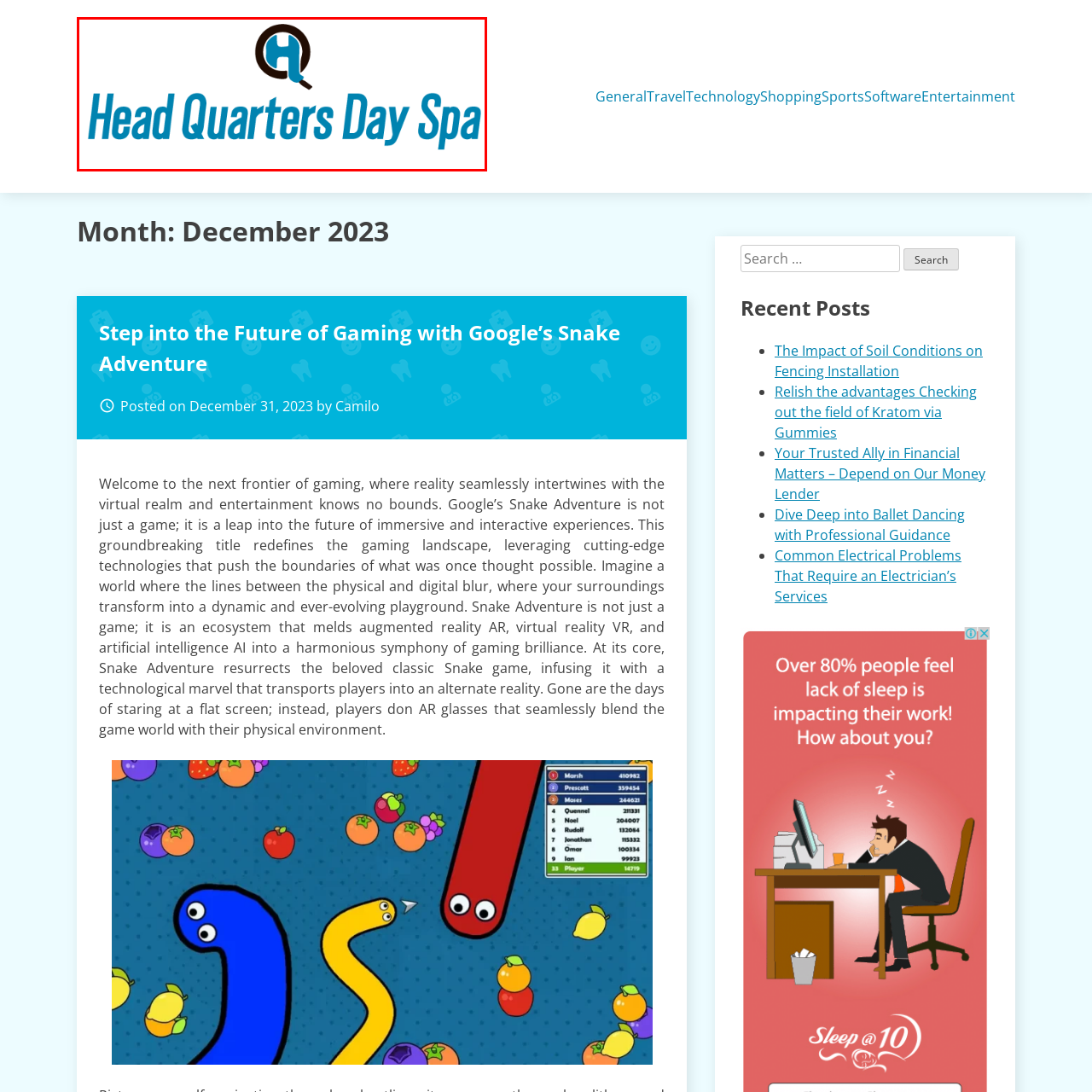What is above the text in the logo?
Examine the image inside the red bounding box and give an in-depth answer to the question, using the visual evidence provided.

According to the caption, above the text in the logo, there is a stylized letter 'Q' that is partially encircled, adding a unique touch to the logo and reinforcing the brand identity.